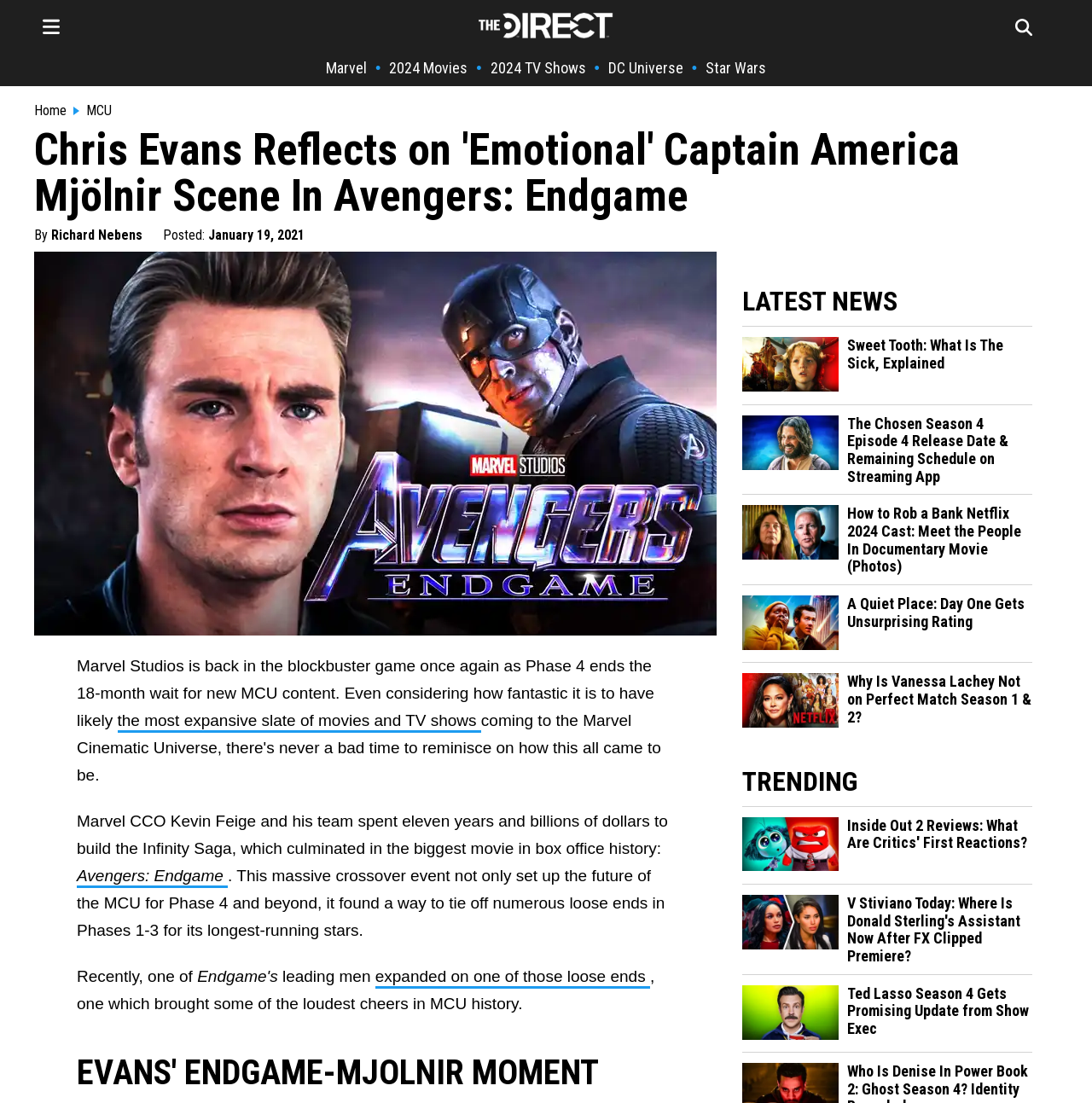Extract the bounding box for the UI element that matches this description: "2024 TV Shows".

[0.449, 0.053, 0.536, 0.07]